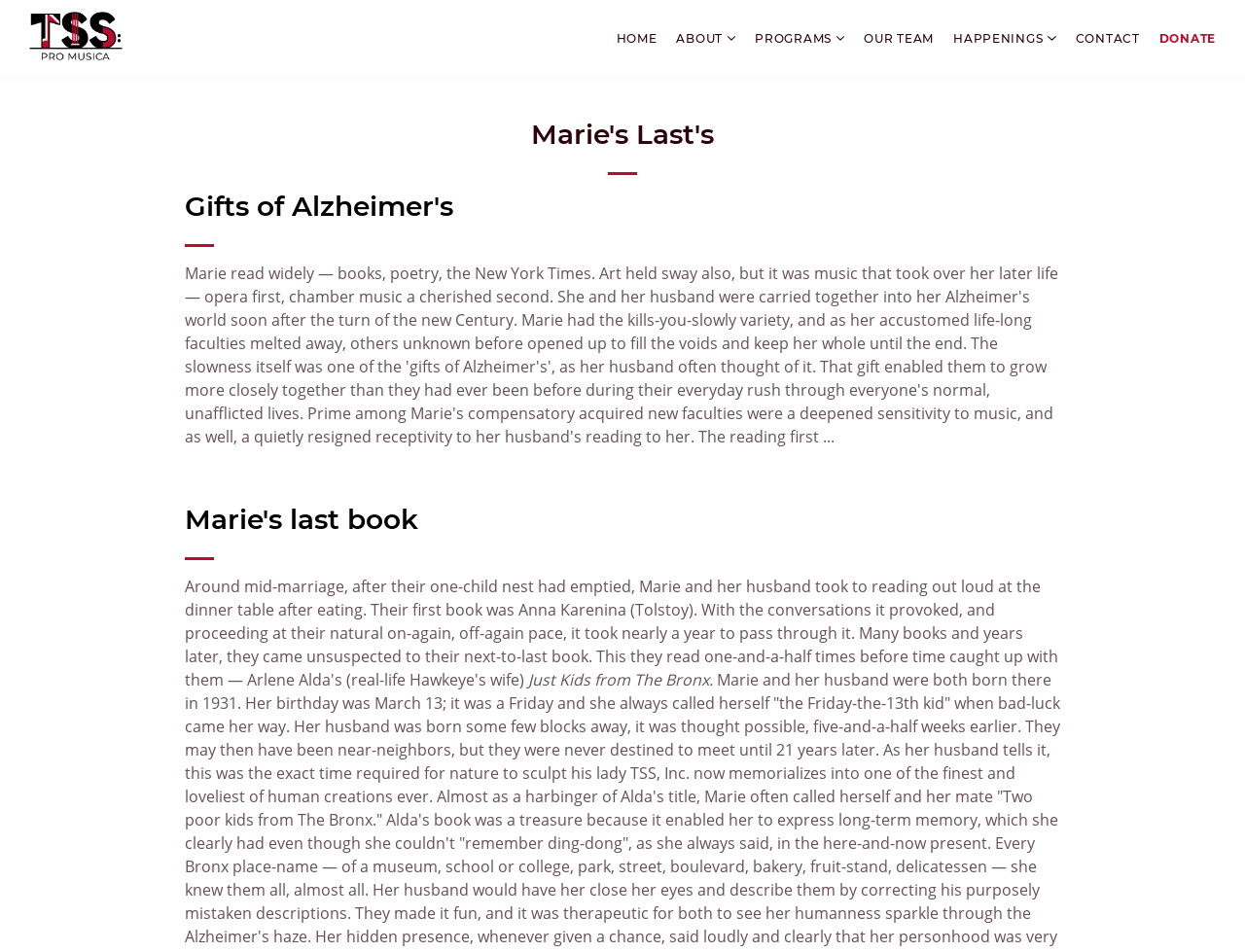Given the element description, predict the bounding box coordinates in the format (top-left x, top-left y, bottom-right x, bottom-right y). Make sure all values are between 0 and 1. Here is the element description: home

[0.495, 0.033, 0.528, 0.048]